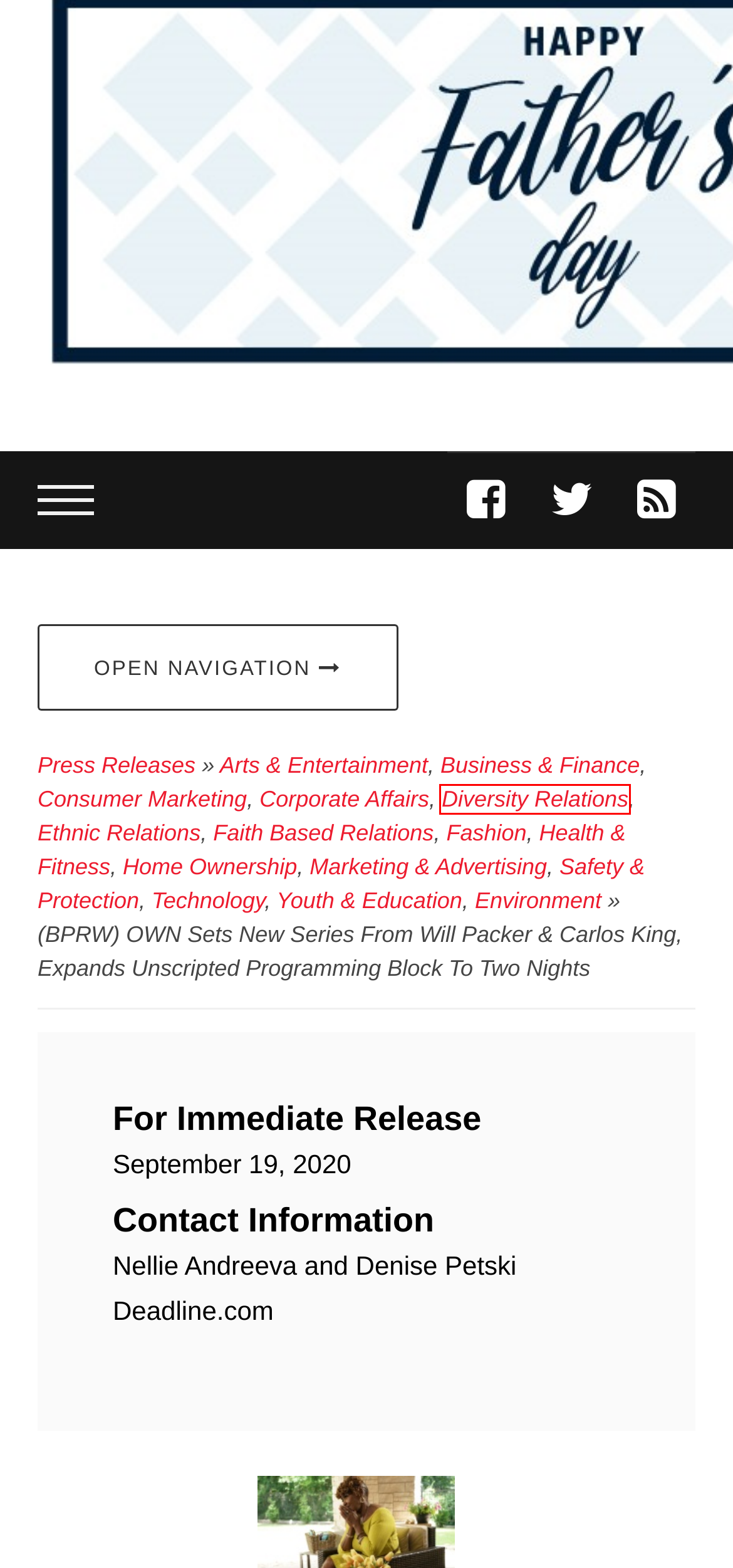Consider the screenshot of a webpage with a red bounding box and select the webpage description that best describes the new page that appears after clicking the element inside the red box. Here are the candidates:
A. Press Releases | Black PR Wire, Inc.
B. Home Ownership | News channels | Black PR Wire, Inc.
C. Diversity Relations | News channels | Black PR Wire, Inc.
D. Marketing & Advertising | News channels | Black PR Wire, Inc.
E. Business & Finance | News channels | Black PR Wire, Inc.
F. Safety & Protection | News channels | Black PR Wire, Inc.
G. Fashion | News channels | Black PR Wire, Inc.
H. BlackPRWire.com - Press Releases

C